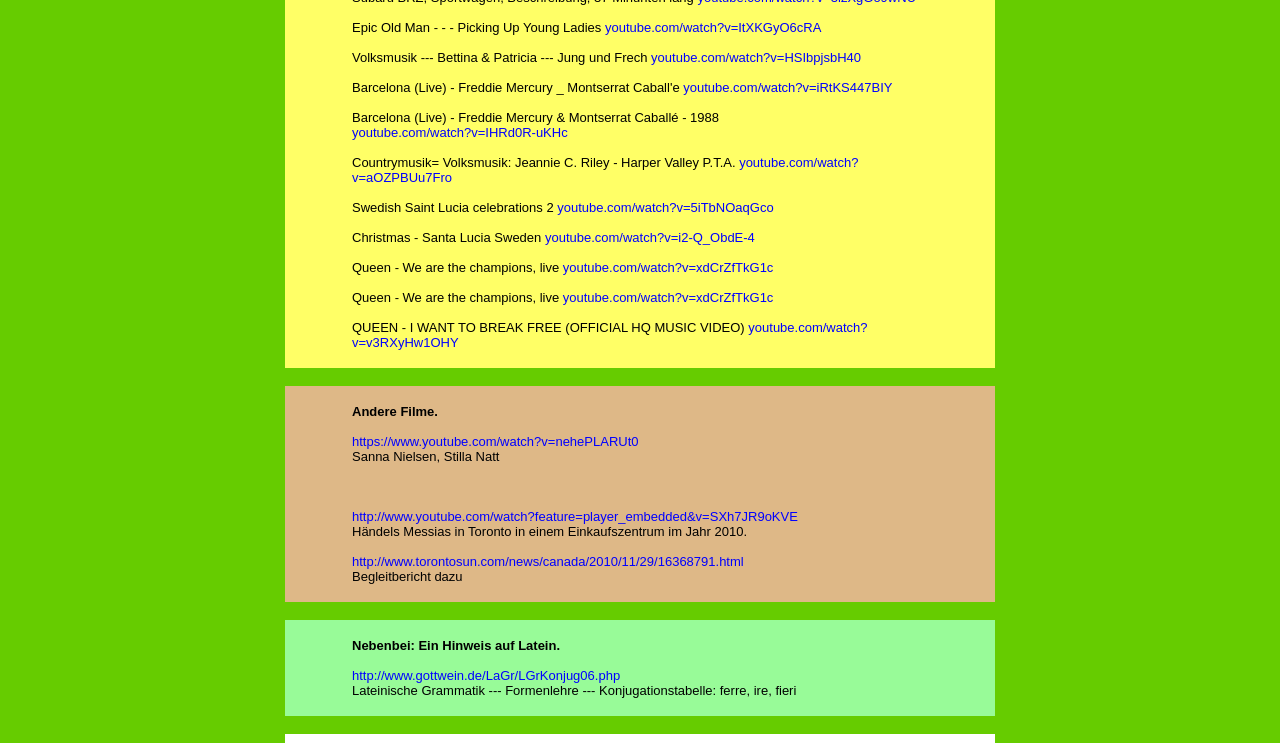What is the general theme of the YouTube links on this webpage?
Based on the screenshot, provide your answer in one word or phrase.

Music and culture